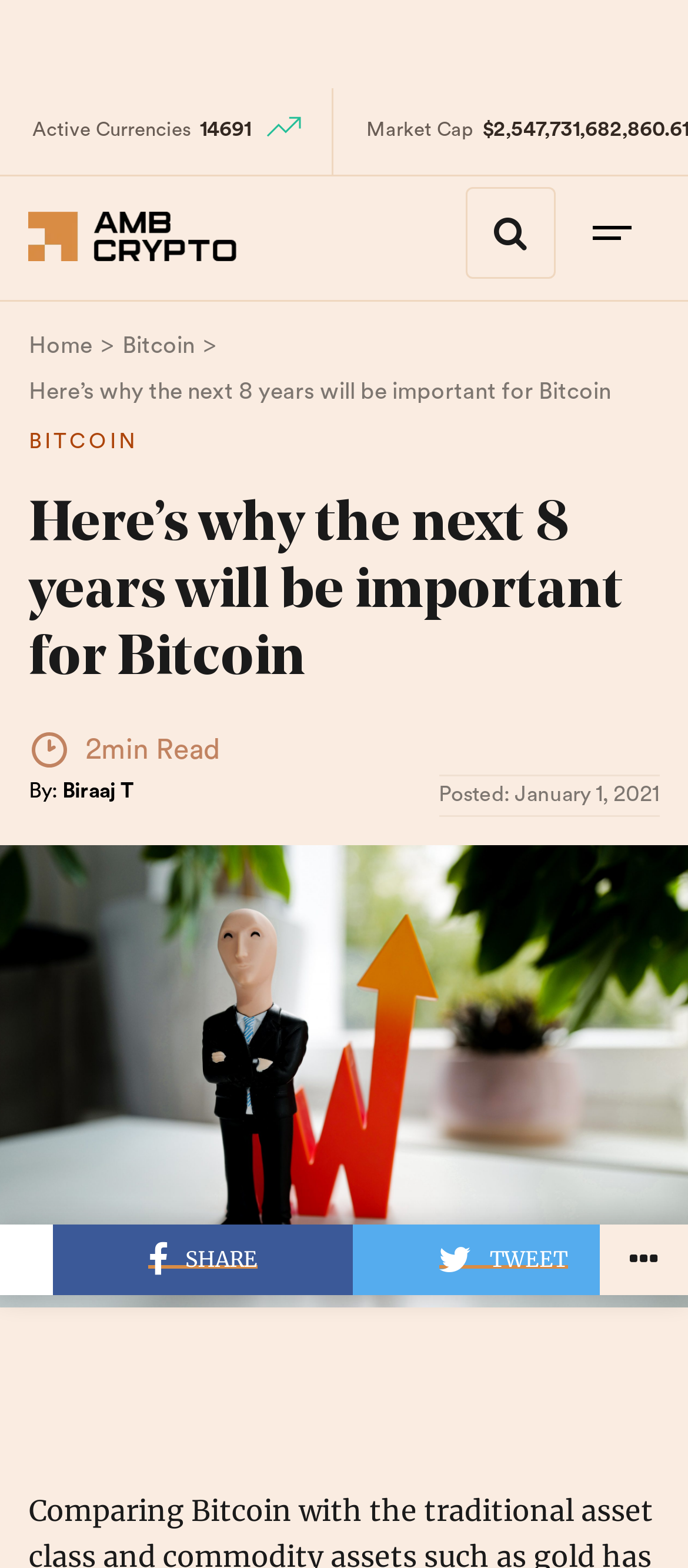Who is the author of the article?
Please respond to the question with a detailed and informative answer.

The webpage mentions 'By: Biraaj T' below the article title, indicating that Biraaj T is the author of the article.